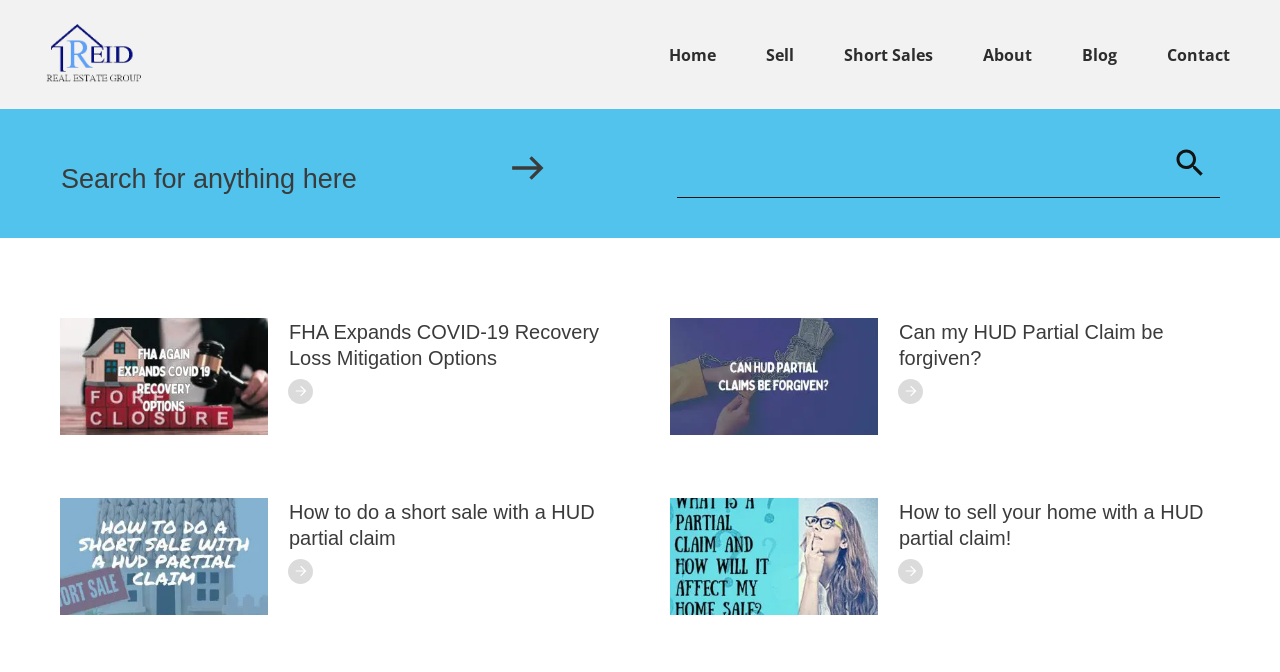Find the bounding box coordinates for the area that should be clicked to accomplish the instruction: "Click the logo".

[0.031, 0.03, 0.114, 0.132]